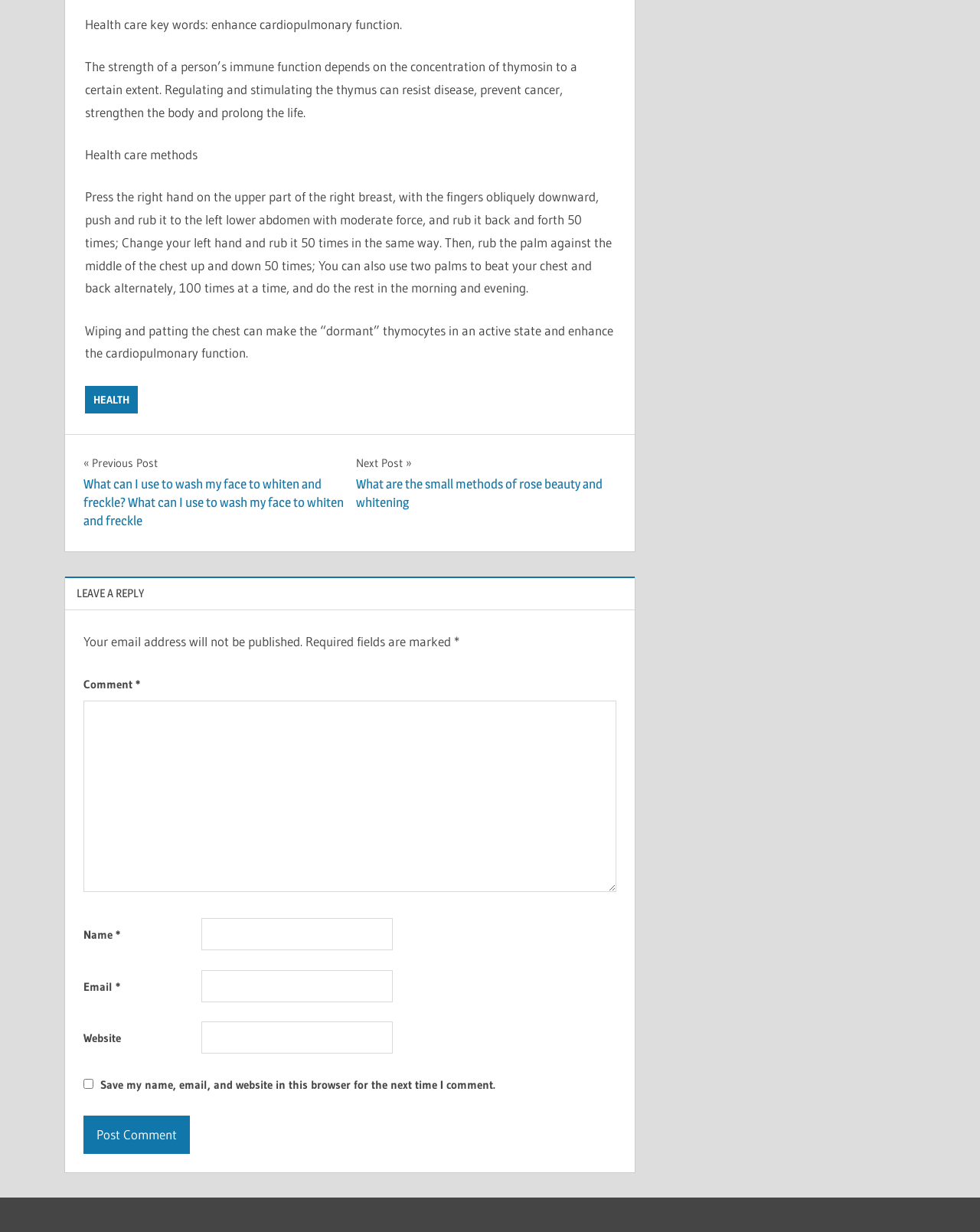Answer the following inquiry with a single word or phrase:
What is the purpose of wiping and patting the chest?

Activate thymocytes